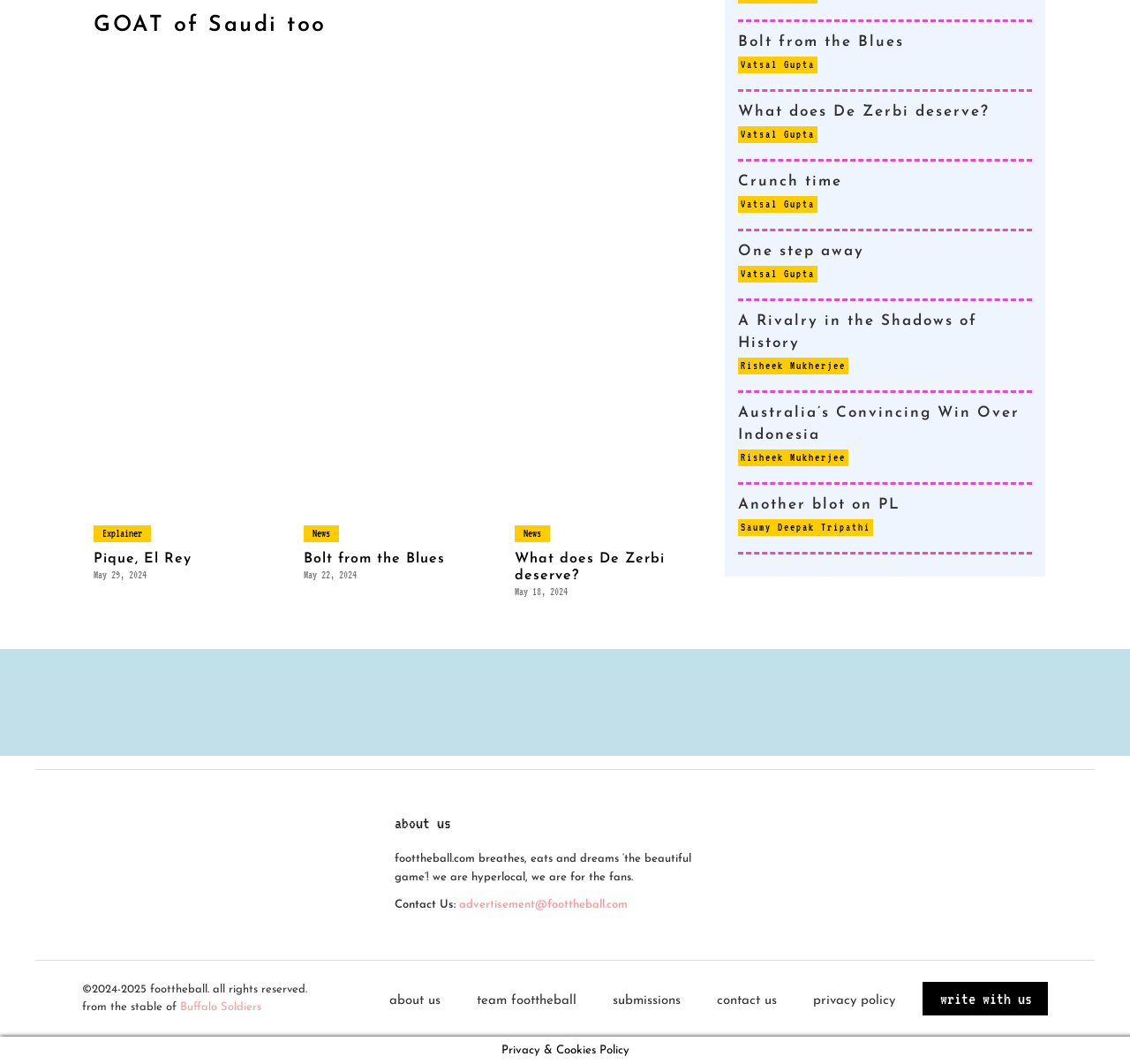Highlight the bounding box coordinates of the element that should be clicked to carry out the following instruction: "read about us". The coordinates must be given as four float numbers ranging from 0 to 1, i.e., [left, top, right, bottom].

[0.349, 0.765, 0.399, 0.782]